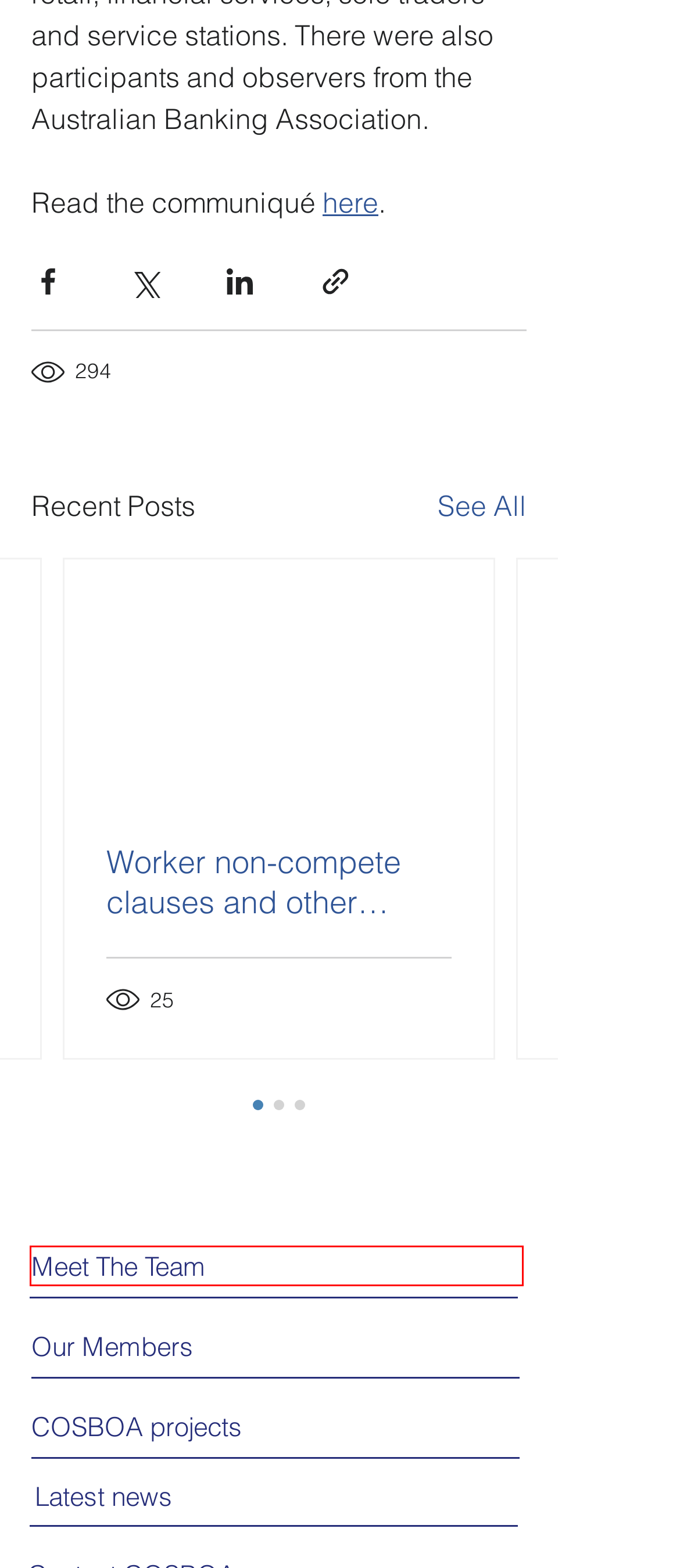You have been given a screenshot of a webpage with a red bounding box around a UI element. Select the most appropriate webpage description for the new webpage that appears after clicking the element within the red bounding box. The choices are:
A. Contact | cosboa
B. Leadership Team | cosboa
C. Our Members | cosboa
D. Challenges faced by small business
E. Worker non-compete clauses and other restraints
F. Small businesses under pressure: COSBOA responds to 3.75% industry award rate hike
G. Projects (All) | cosboa
H. News | Council of Small Business Organisations Australia

B